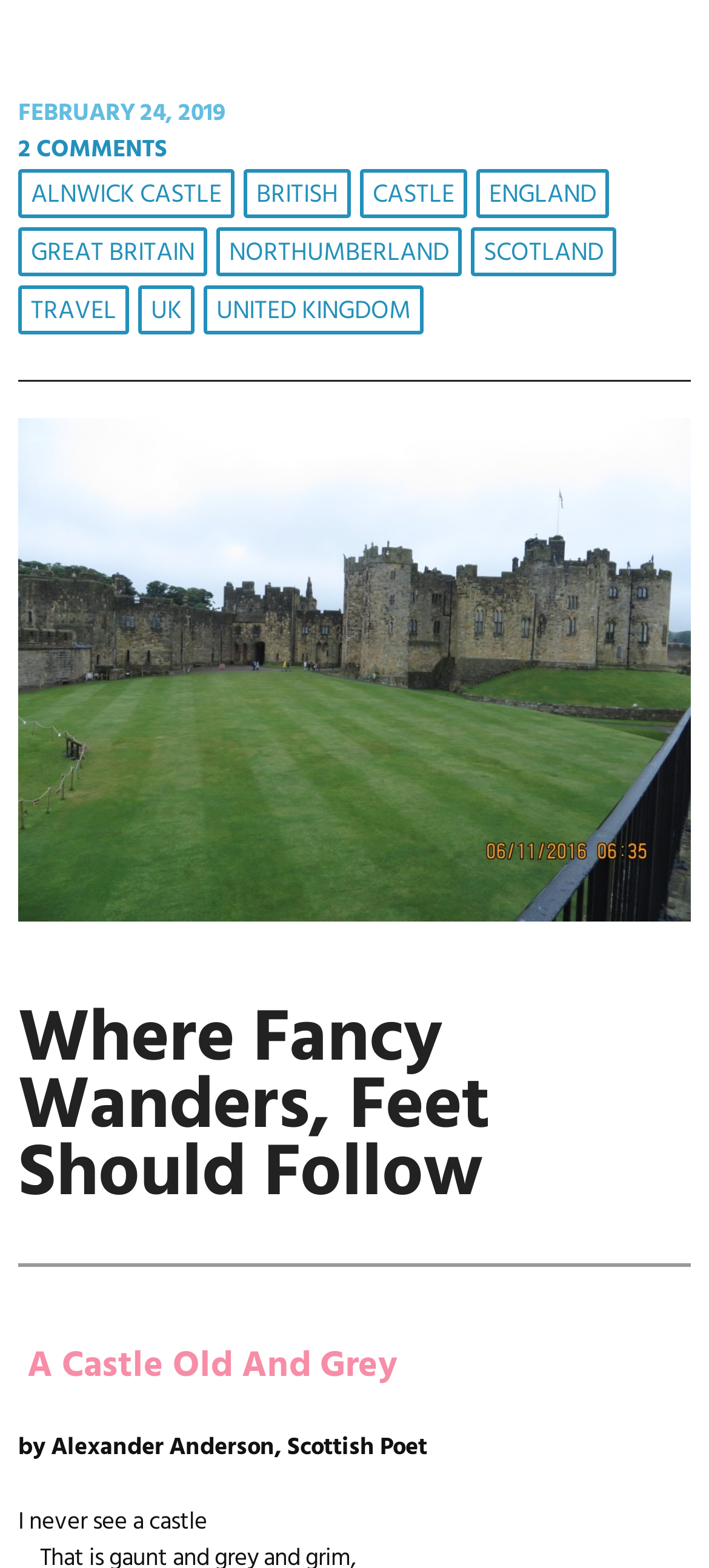Identify the bounding box coordinates of the region that should be clicked to execute the following instruction: "learn about Alnwick Castle".

[0.026, 0.108, 0.331, 0.139]